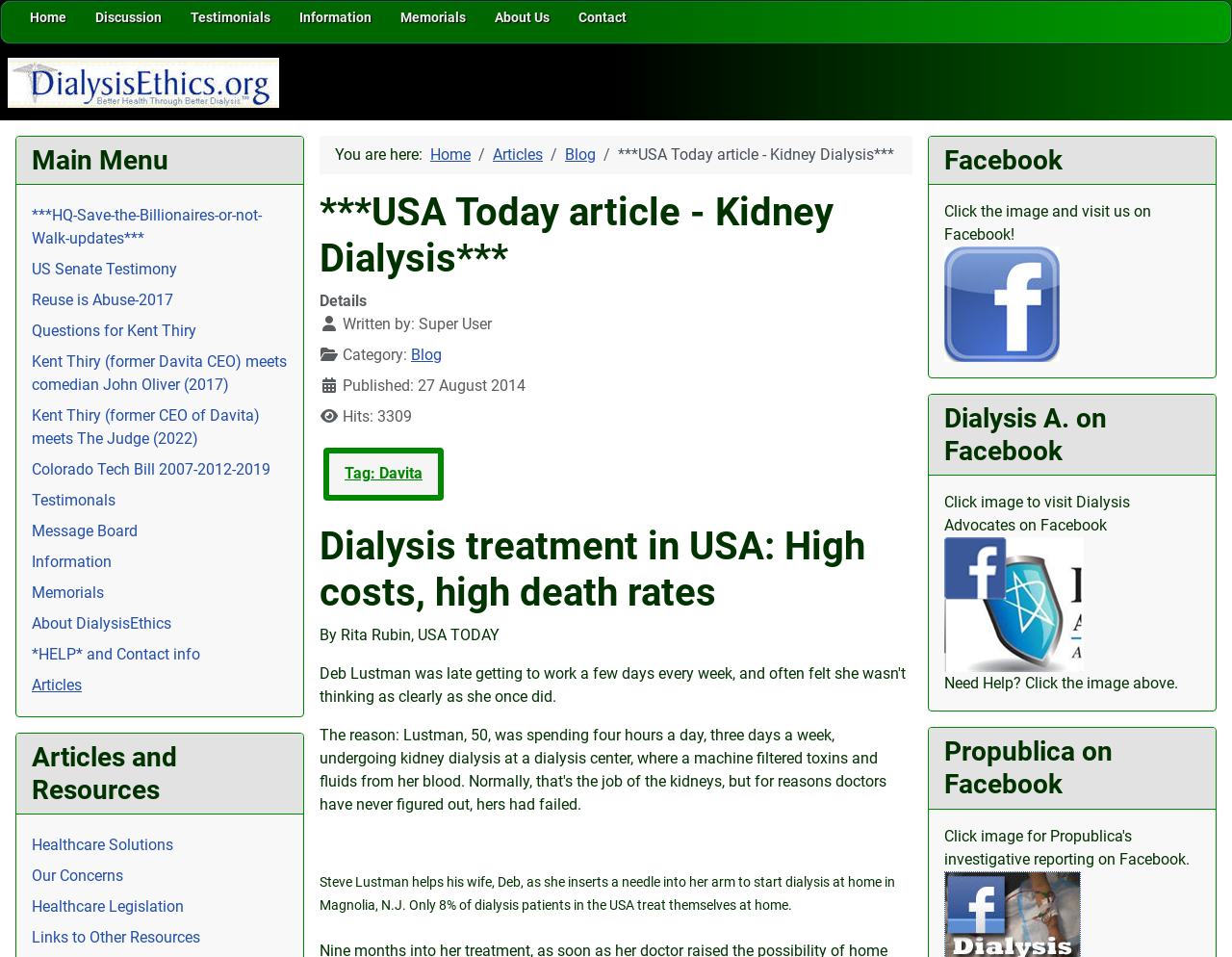Extract the bounding box coordinates of the UI element described by: "Privacy Policy". The coordinates should include four float numbers ranging from 0 to 1, e.g., [left, top, right, bottom].

None